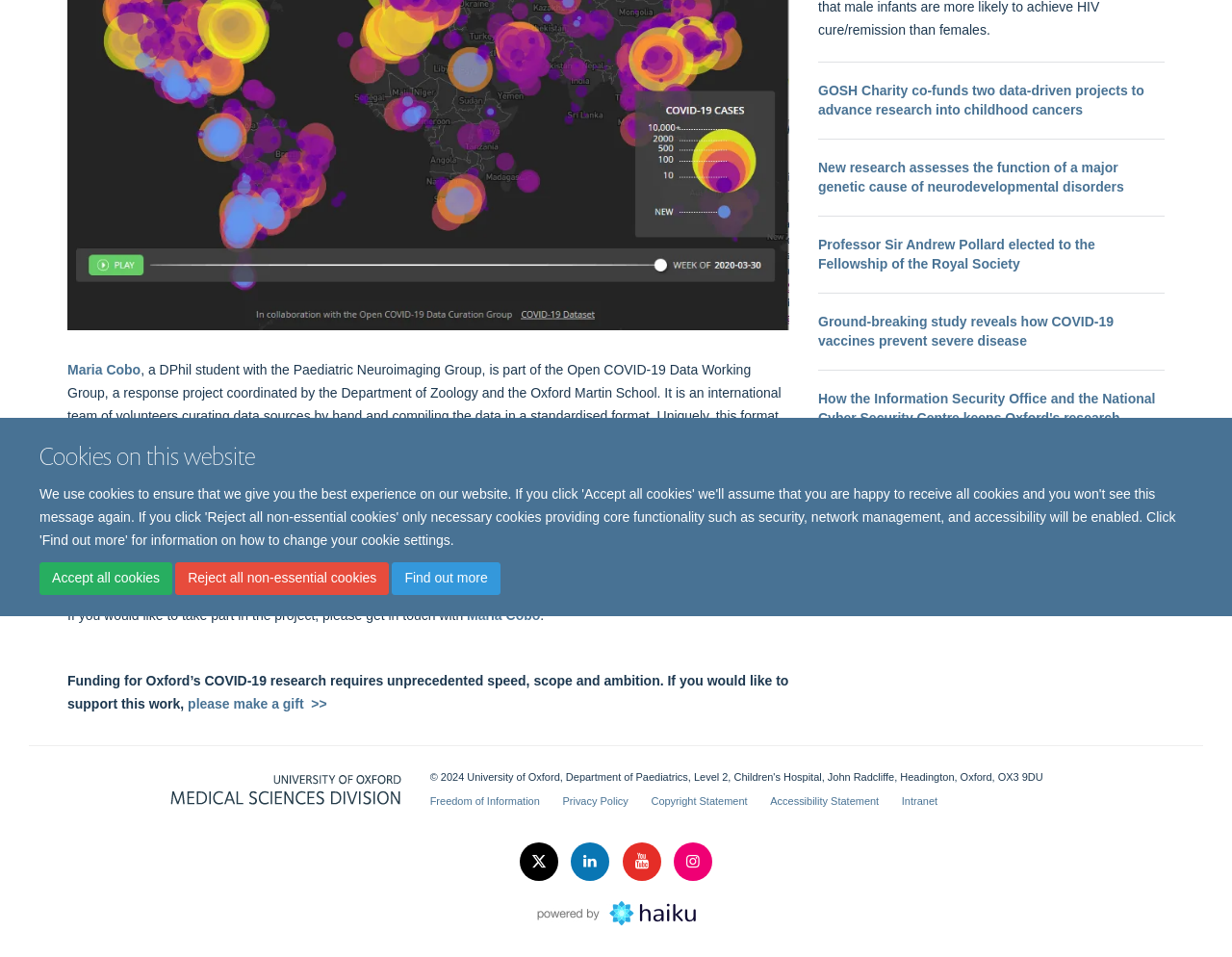Please determine the bounding box coordinates for the element with the description: "please make a gift >>".

[0.152, 0.728, 0.265, 0.744]